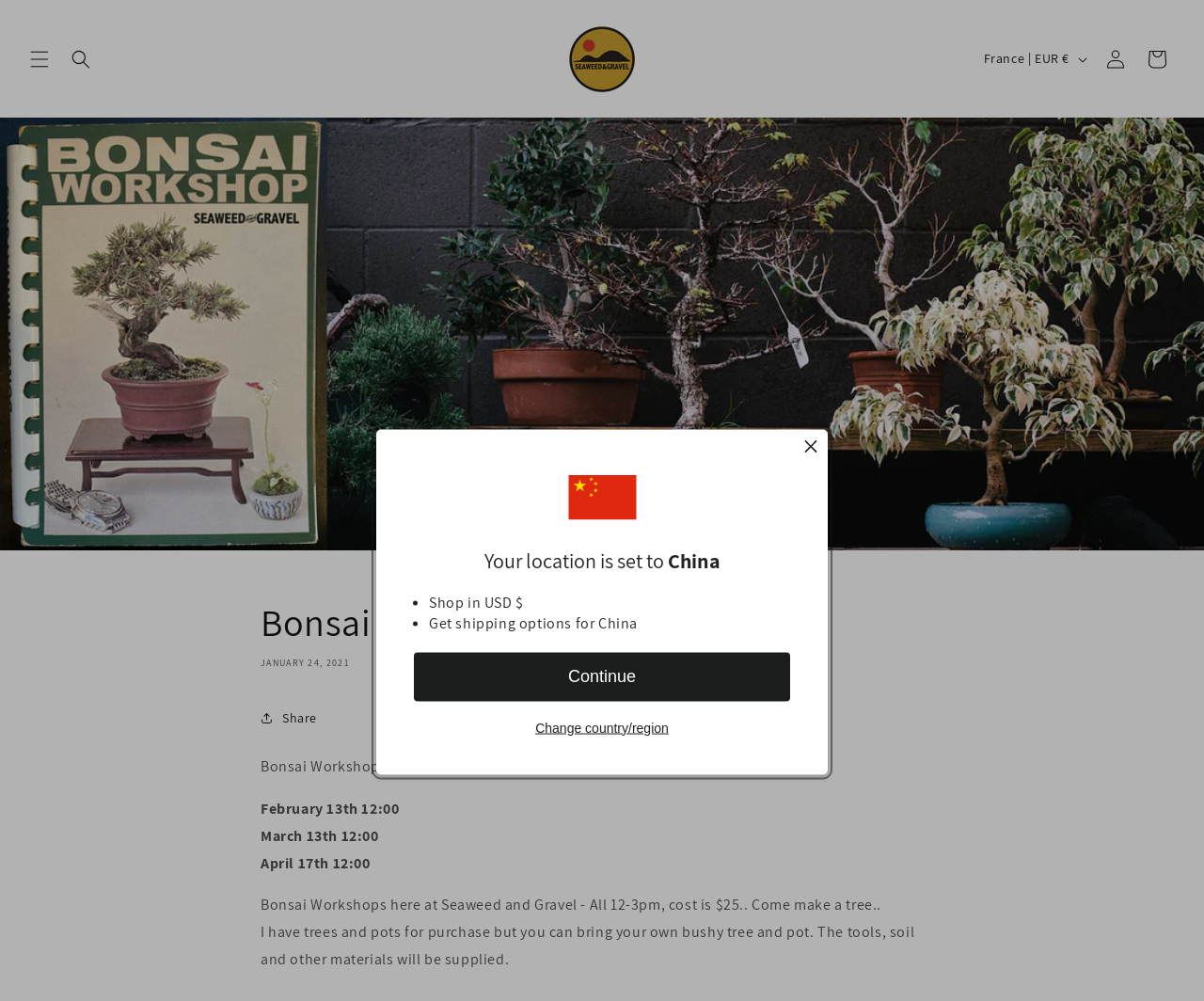What is the location set to?
Based on the image, give a one-word or short phrase answer.

China